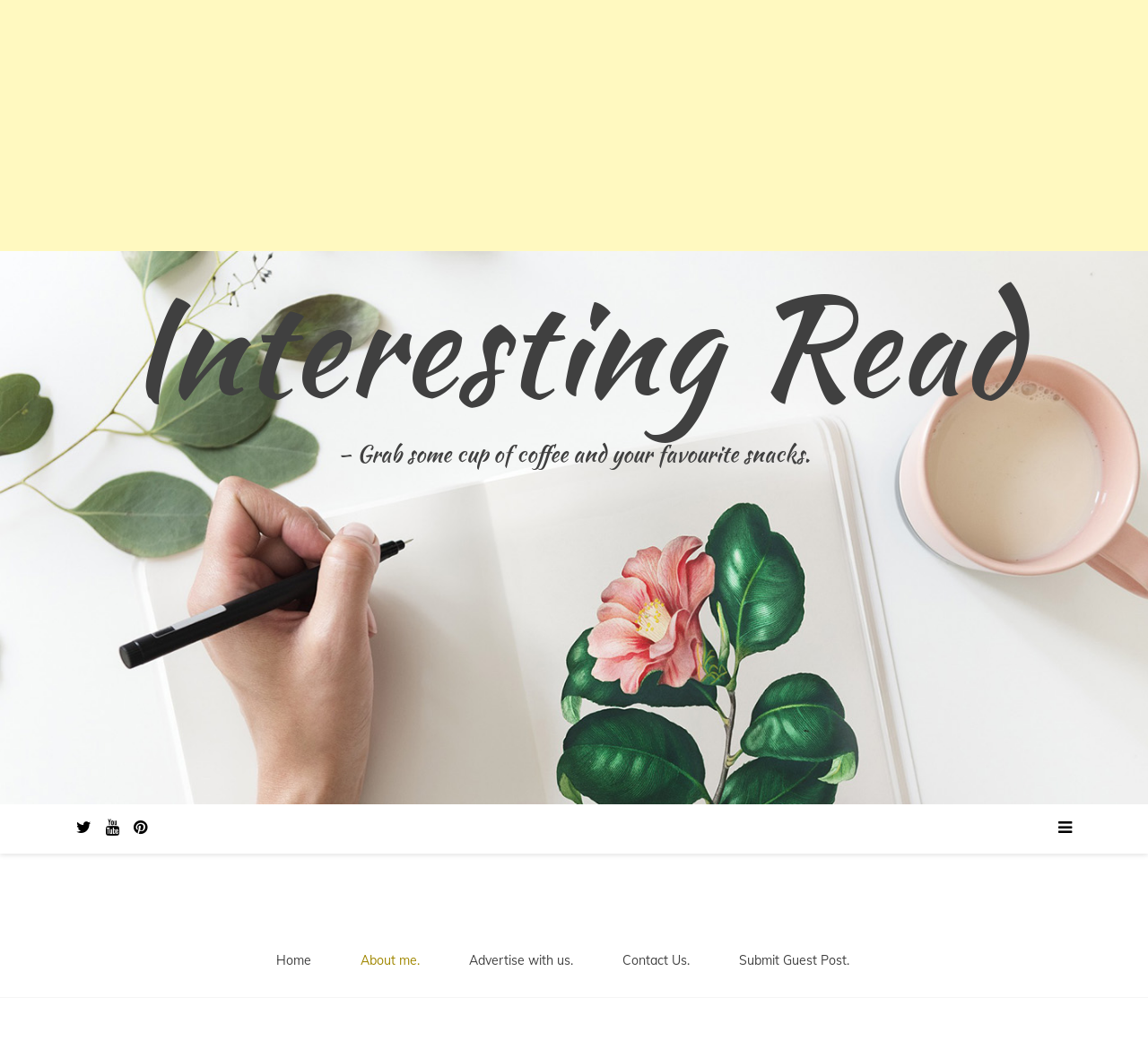Locate the bounding box coordinates of the clickable area to execute the instruction: "Buy the book 'Unravelling the Mystery' on Amazon". Provide the coordinates as four float numbers between 0 and 1, represented as [left, top, right, bottom].

[0.1, 0.718, 0.585, 0.733]